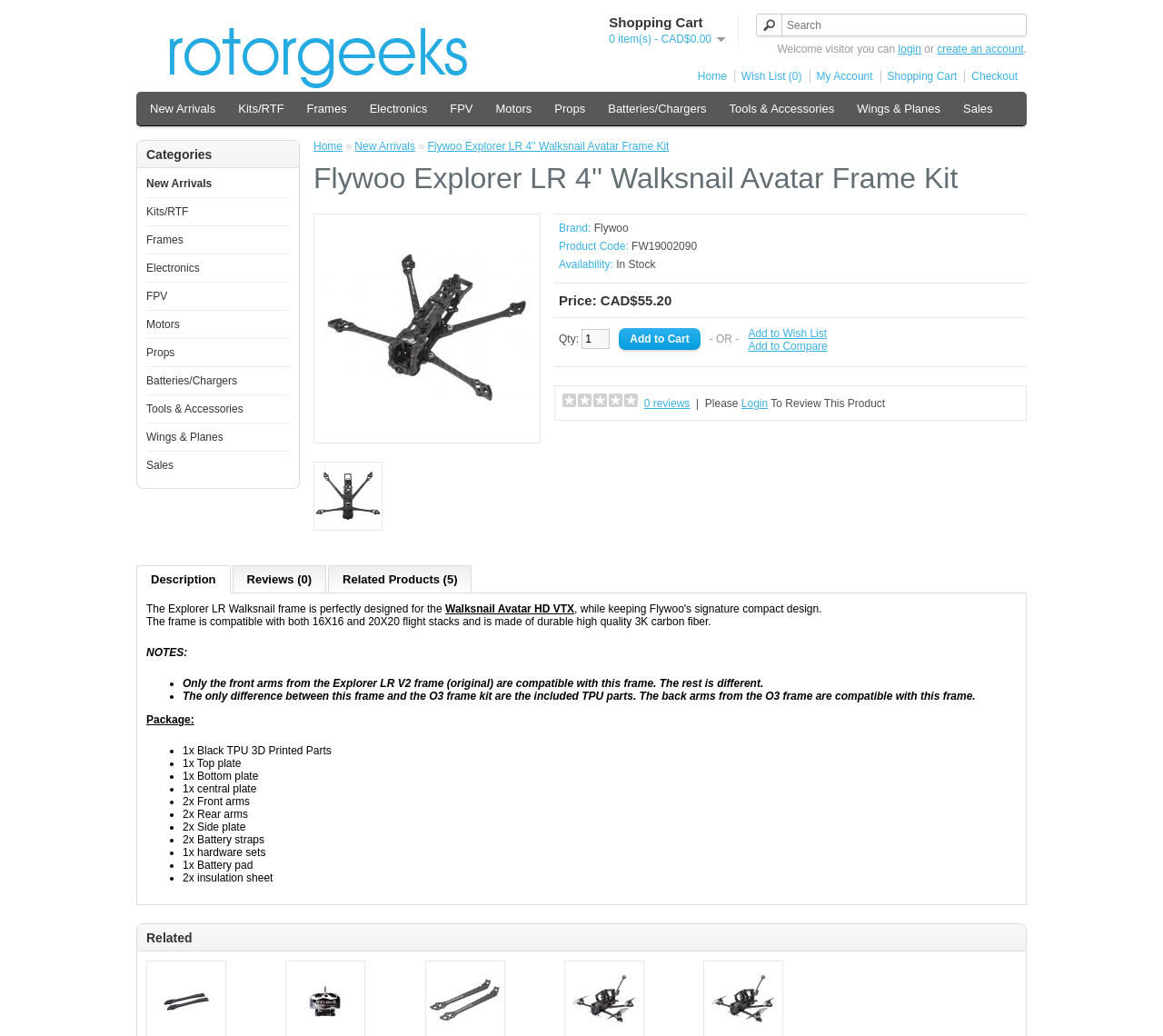Identify the bounding box coordinates of the element that should be clicked to fulfill this task: "View product description". The coordinates should be provided as four float numbers between 0 and 1, i.e., [left, top, right, bottom].

[0.117, 0.546, 0.198, 0.573]